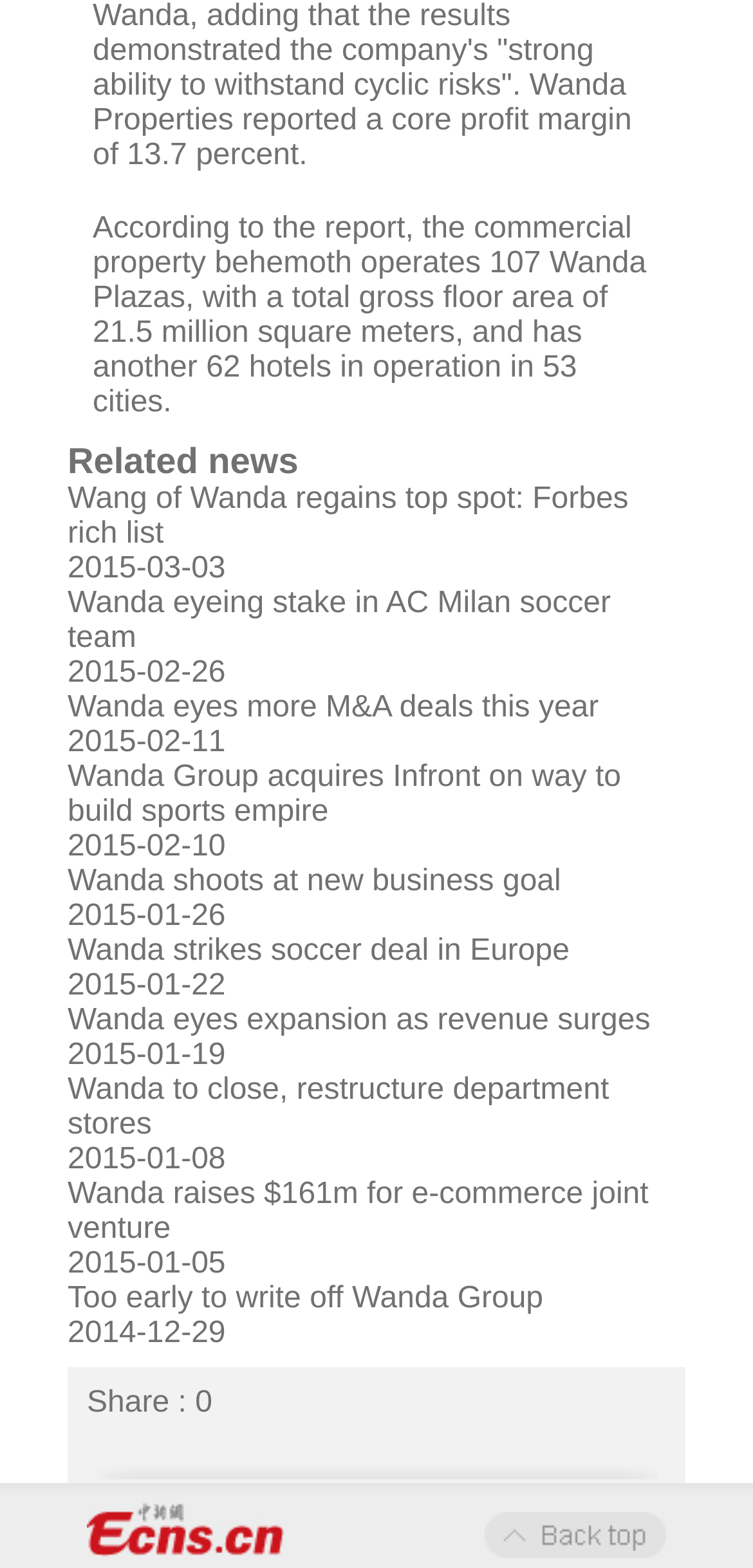Identify the bounding box coordinates for the element that needs to be clicked to fulfill this instruction: "Click the link to view more news". Provide the coordinates in the format of four float numbers between 0 and 1: [left, top, right, bottom].

[0.644, 0.972, 0.885, 0.993]